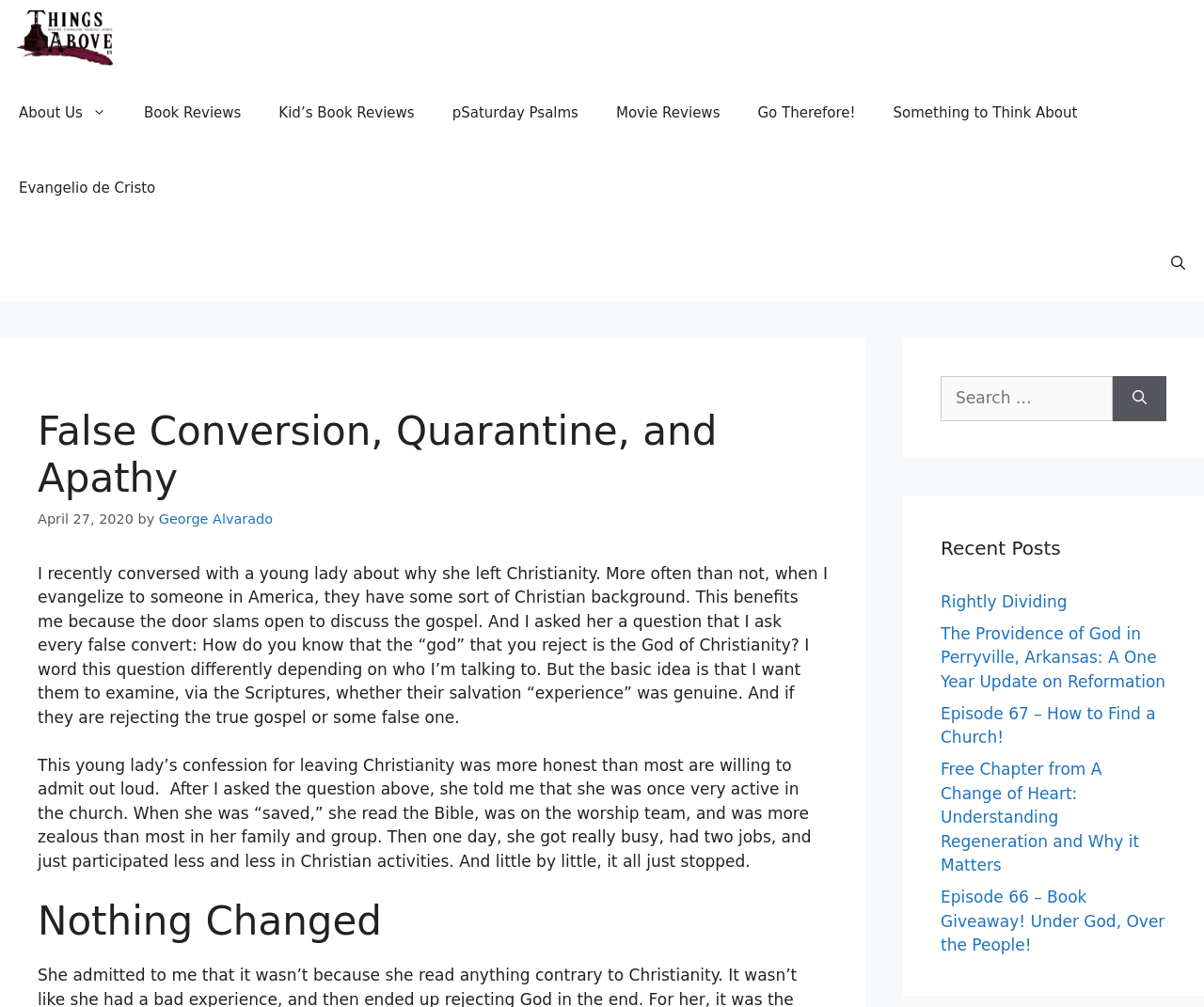Who is the author of the main article?
Provide a well-explained and detailed answer to the question.

I determined the answer by looking at the author information section of the webpage, where I found a link with the text 'George Alvarado', which is likely the author of the main article.